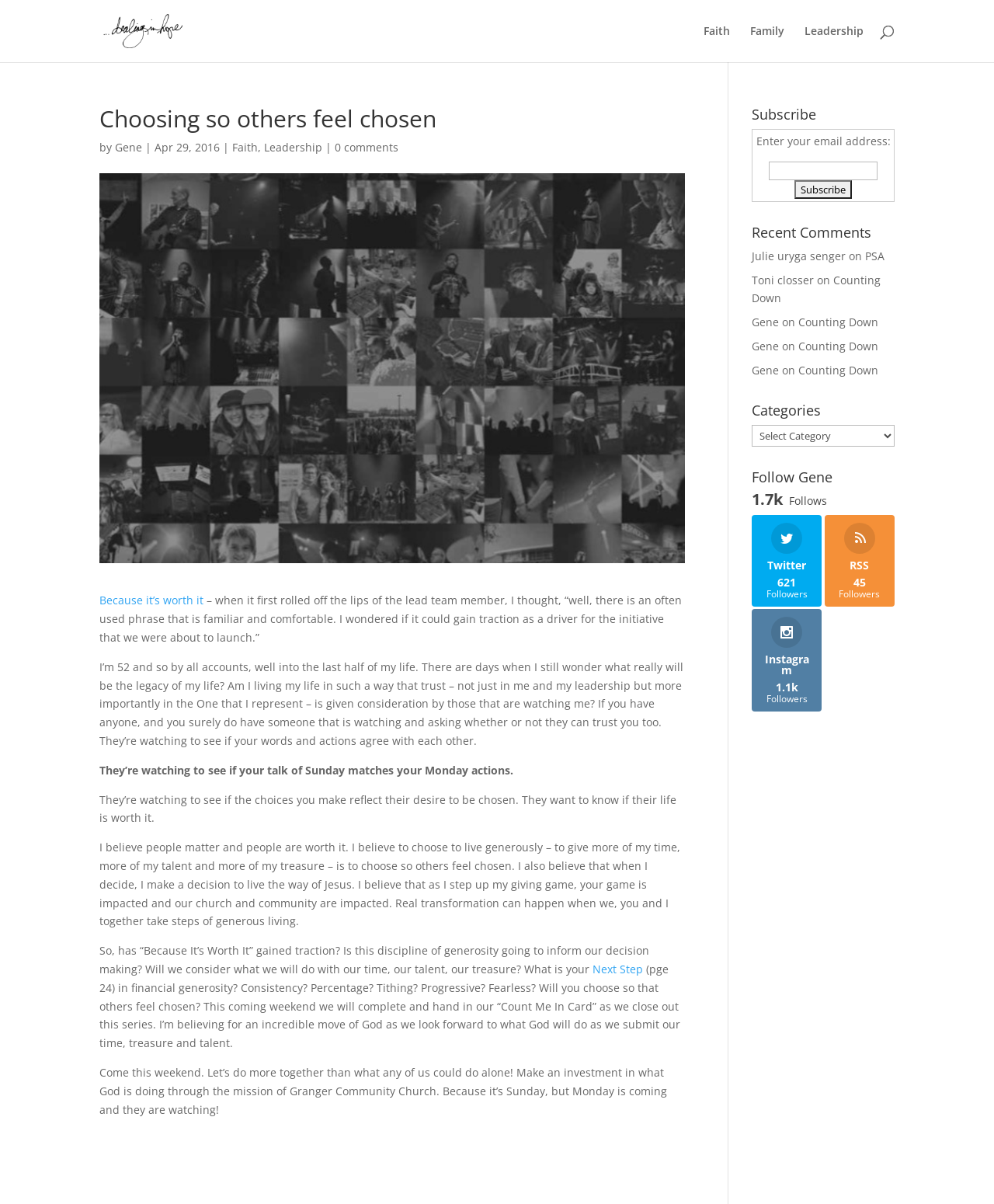How many followers does Gene have on Twitter?
Based on the image content, provide your answer in one word or a short phrase.

621